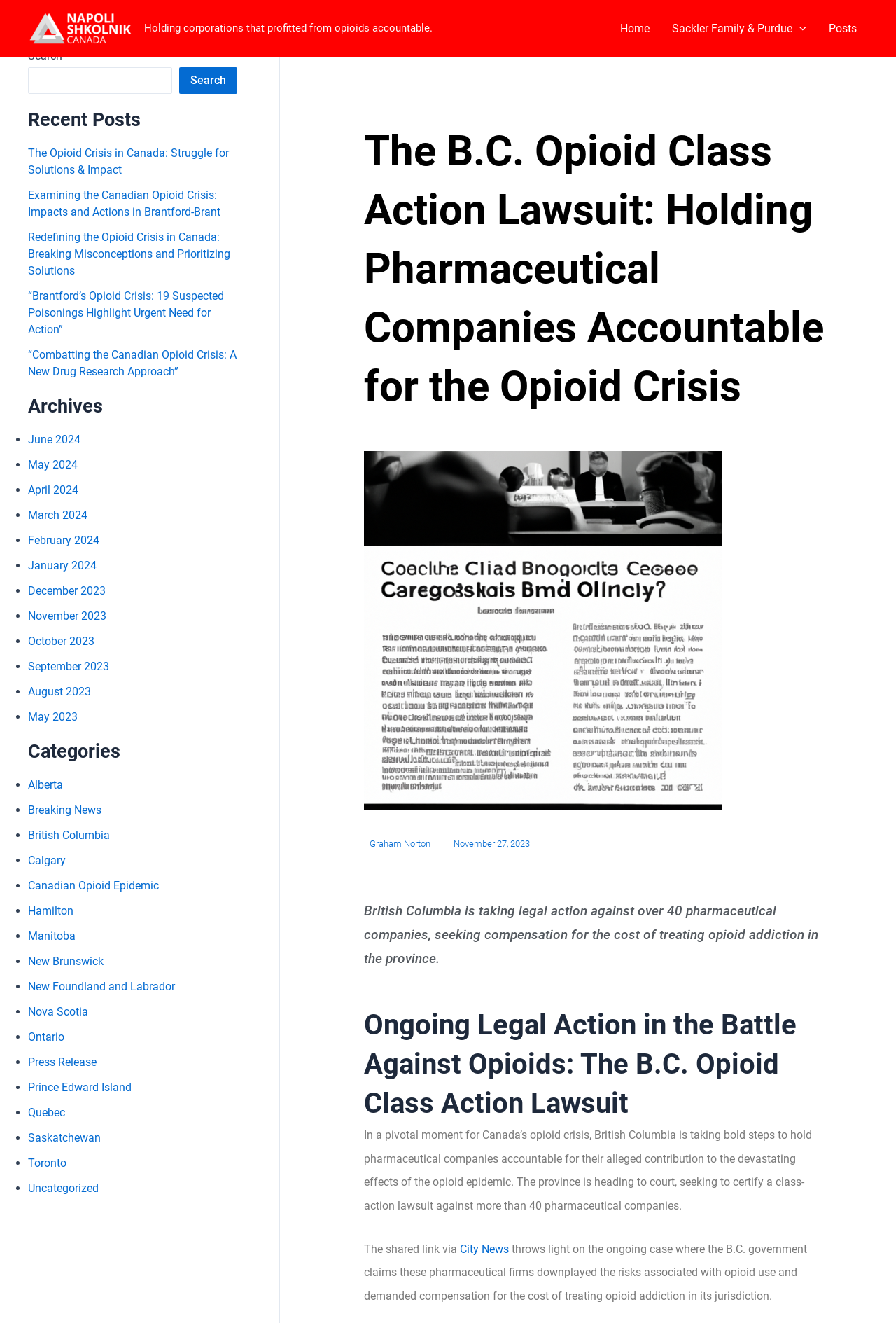Examine the image carefully and respond to the question with a detailed answer: 
Where is the search bar located?

By analyzing the bounding box coordinates, I can see that the search bar is located at [0.031, 0.034, 0.265, 0.071], which indicates that it is positioned at the top left corner of the webpage.